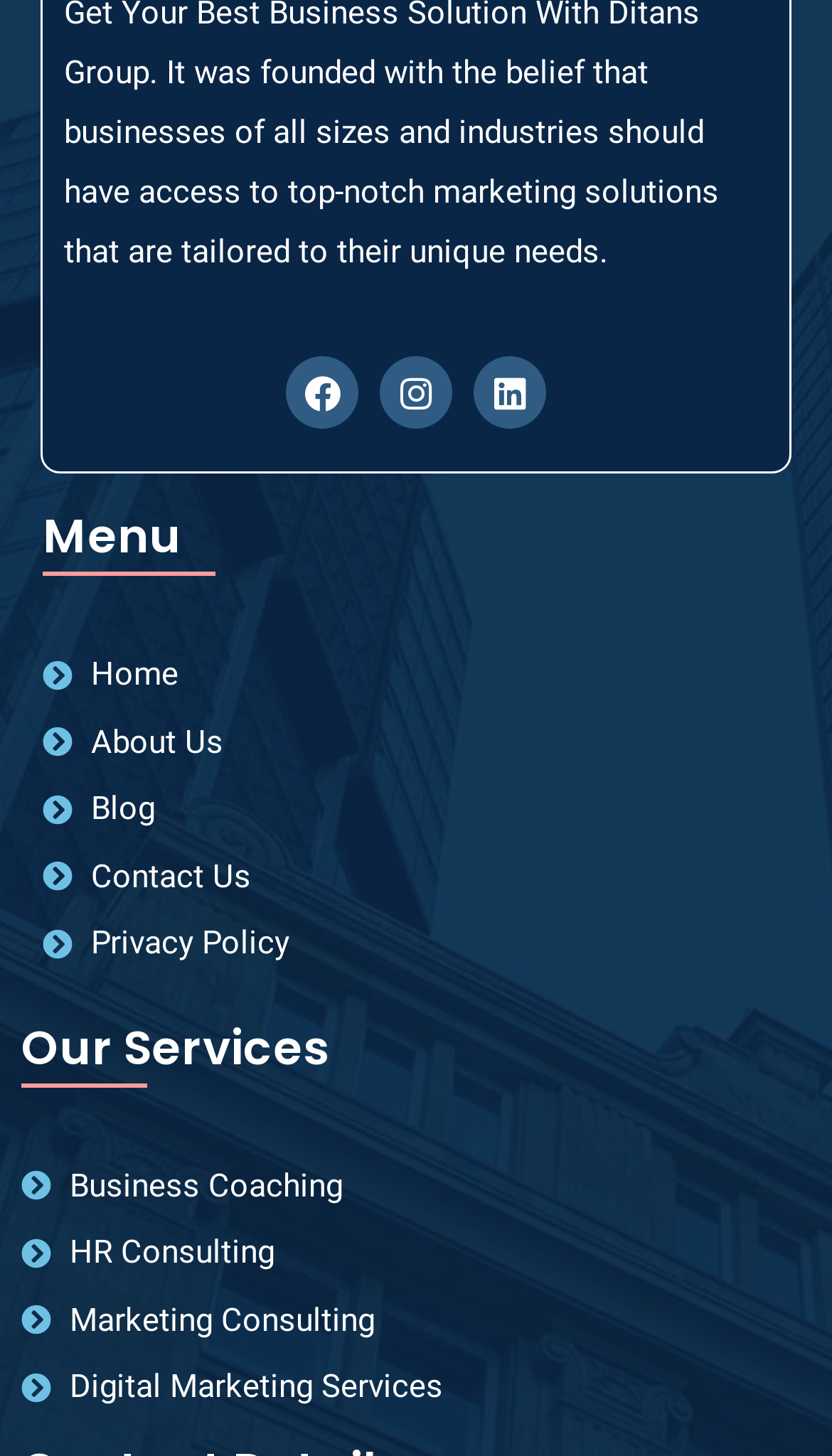Answer the question using only a single word or phrase: 
How many links are there in the menu?

5